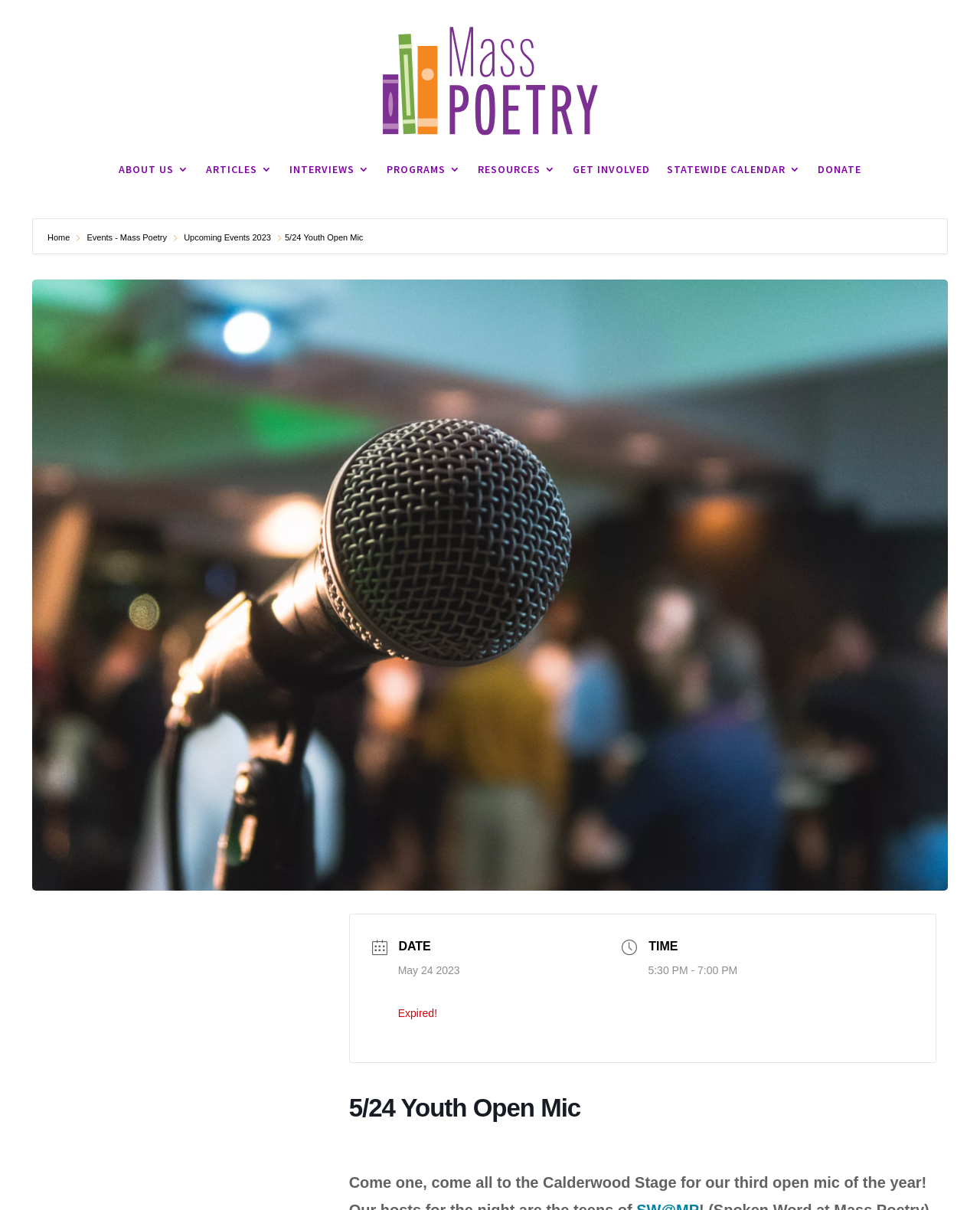Answer this question using a single word or a brief phrase:
What is the date of the Youth Open Mic event?

May 24 2023